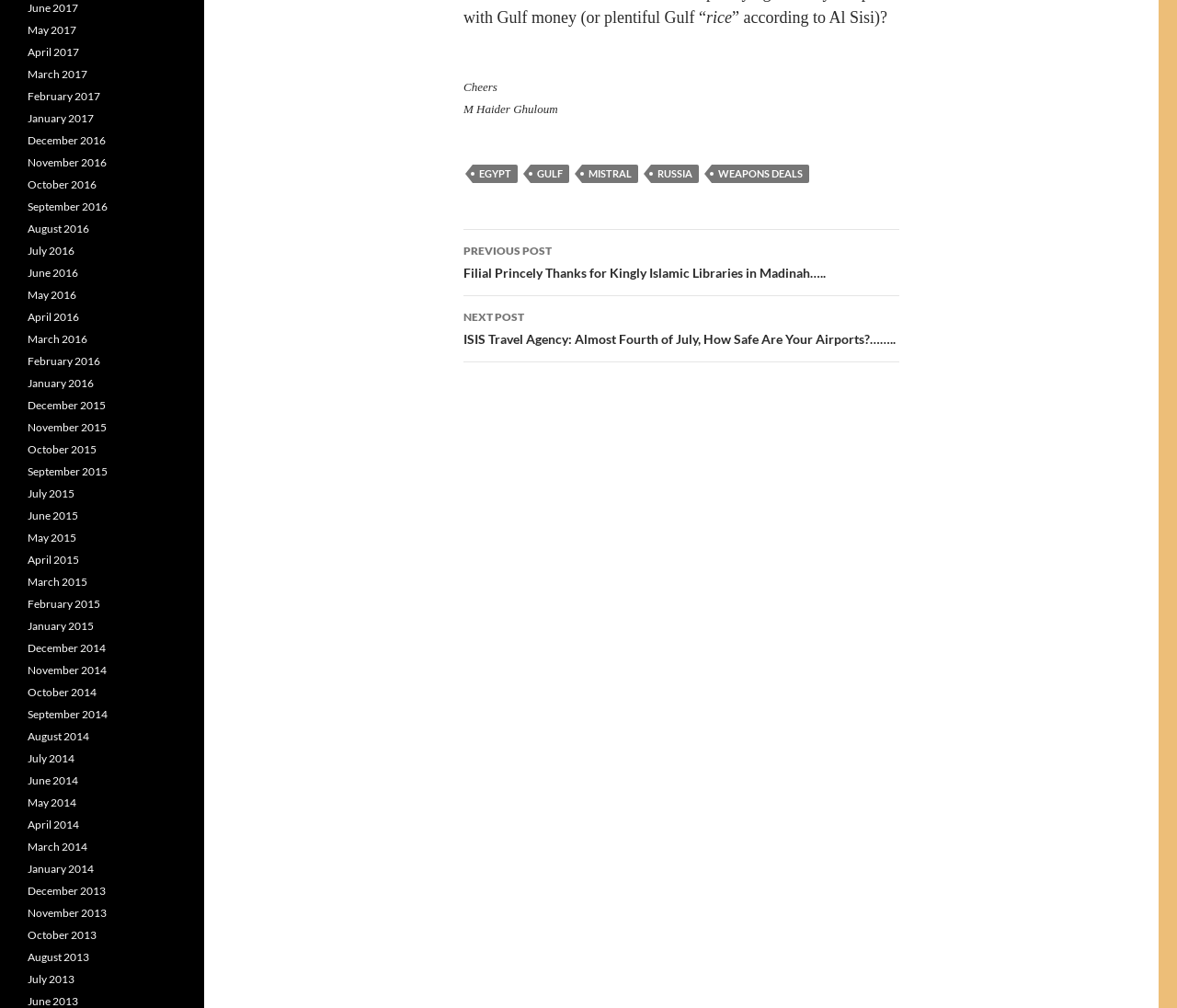Please locate the clickable area by providing the bounding box coordinates to follow this instruction: "Click on the 'June 2017' link".

[0.023, 0.001, 0.066, 0.015]